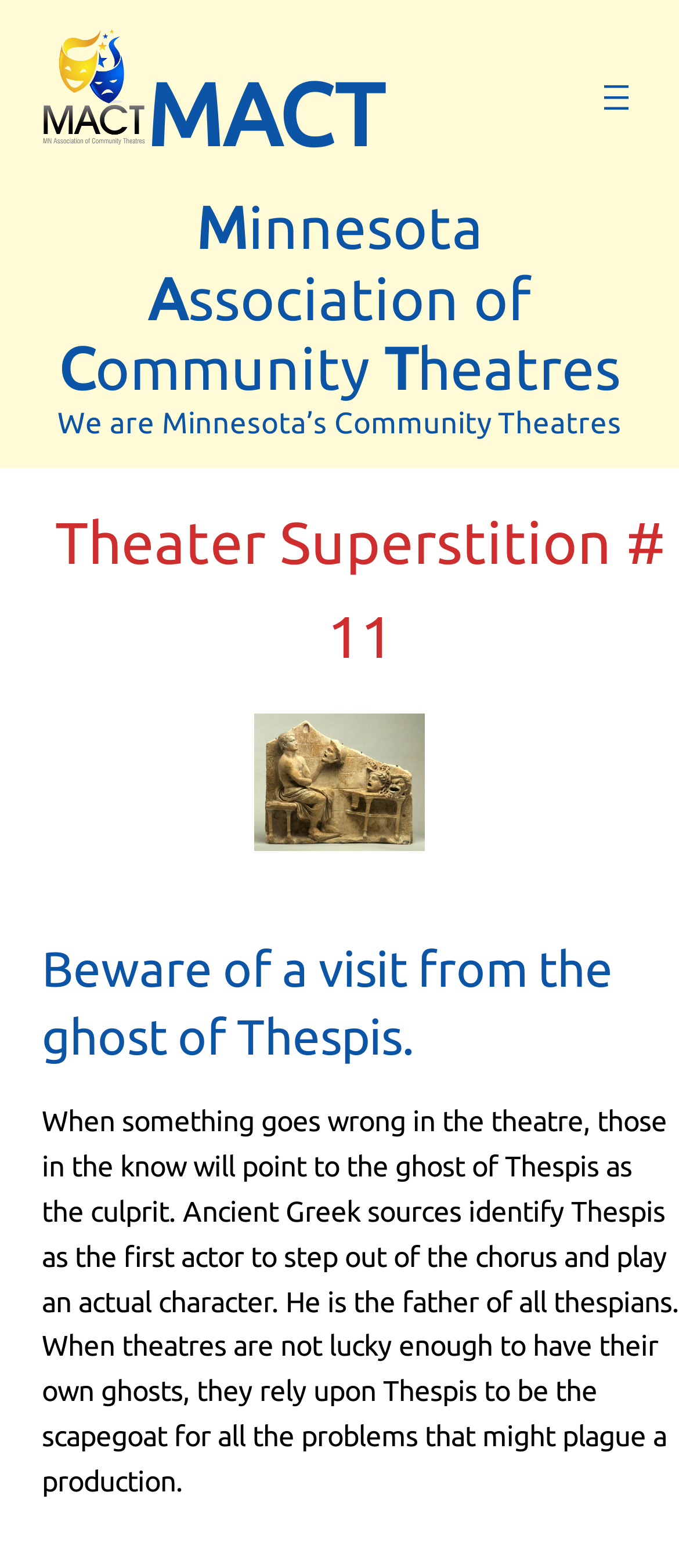Reply to the question with a single word or phrase:
What is Thespis holding in the sculpture?

A head with two more heads